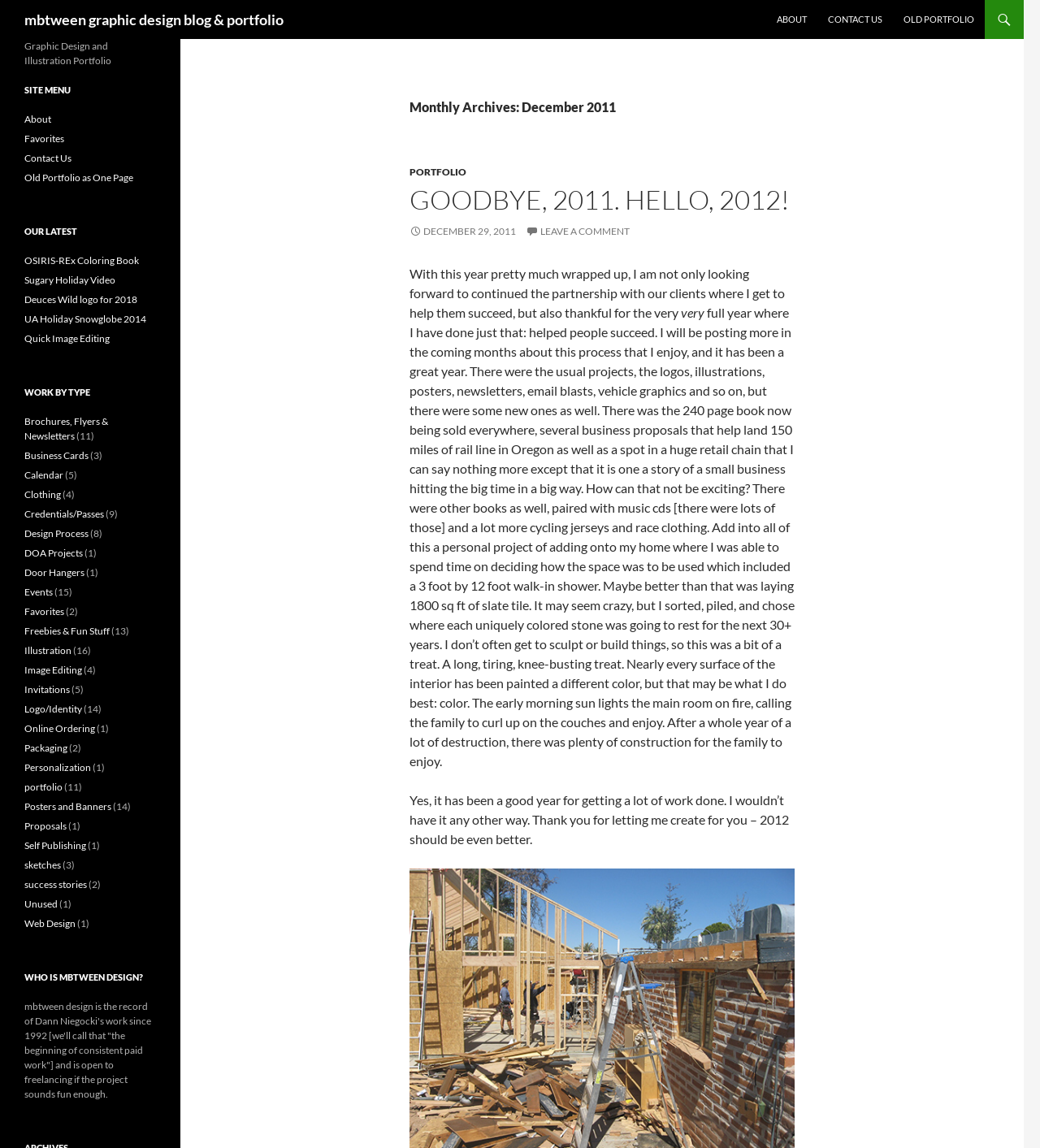Indicate the bounding box coordinates of the element that must be clicked to execute the instruction: "Click on ABOUT". The coordinates should be given as four float numbers between 0 and 1, i.e., [left, top, right, bottom].

[0.738, 0.0, 0.785, 0.034]